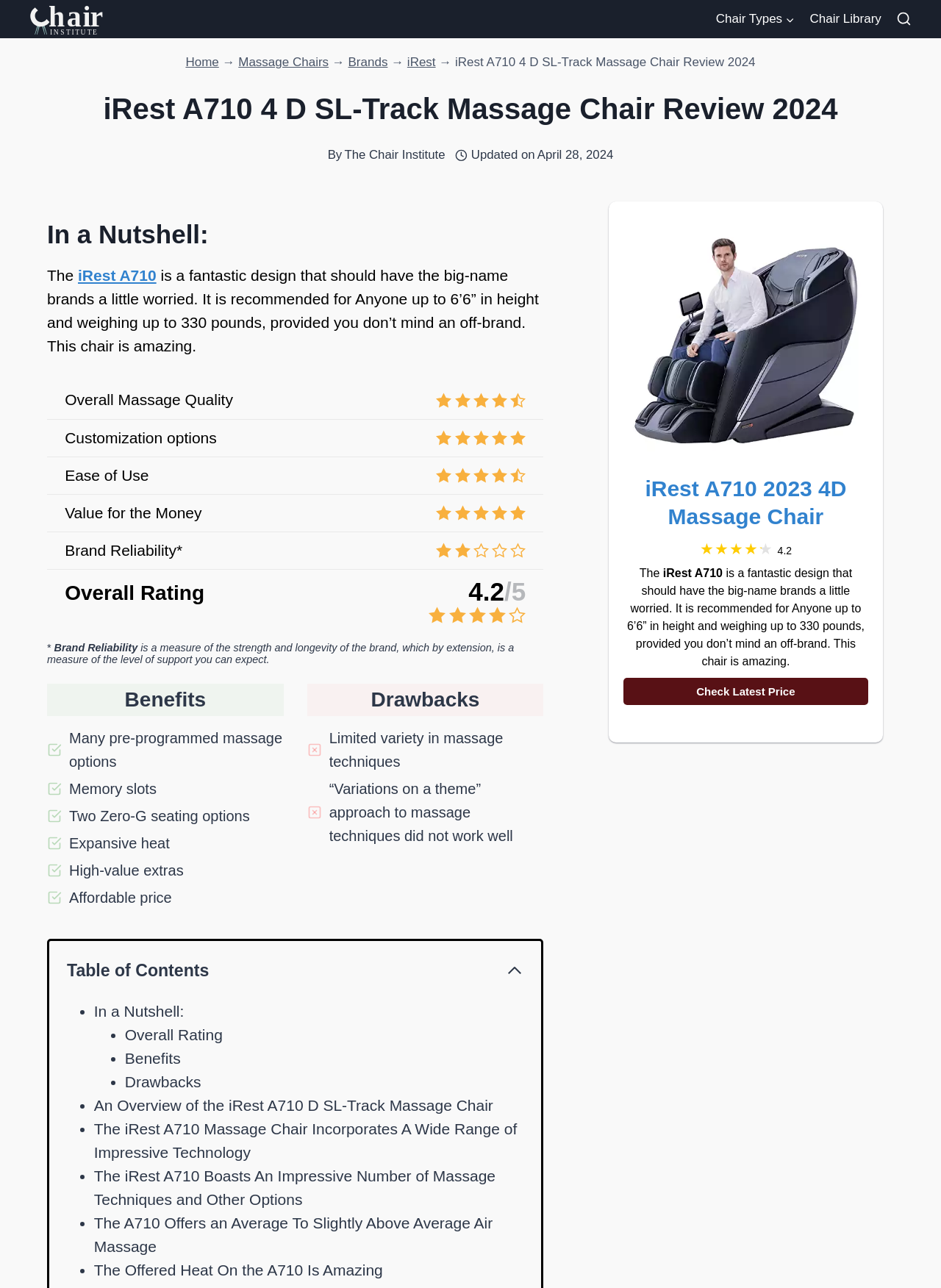Specify the bounding box coordinates of the area to click in order to execute this command: 'Click on the 'Chair Types' link'. The coordinates should consist of four float numbers ranging from 0 to 1, and should be formatted as [left, top, right, bottom].

[0.753, 0.0, 0.853, 0.03]